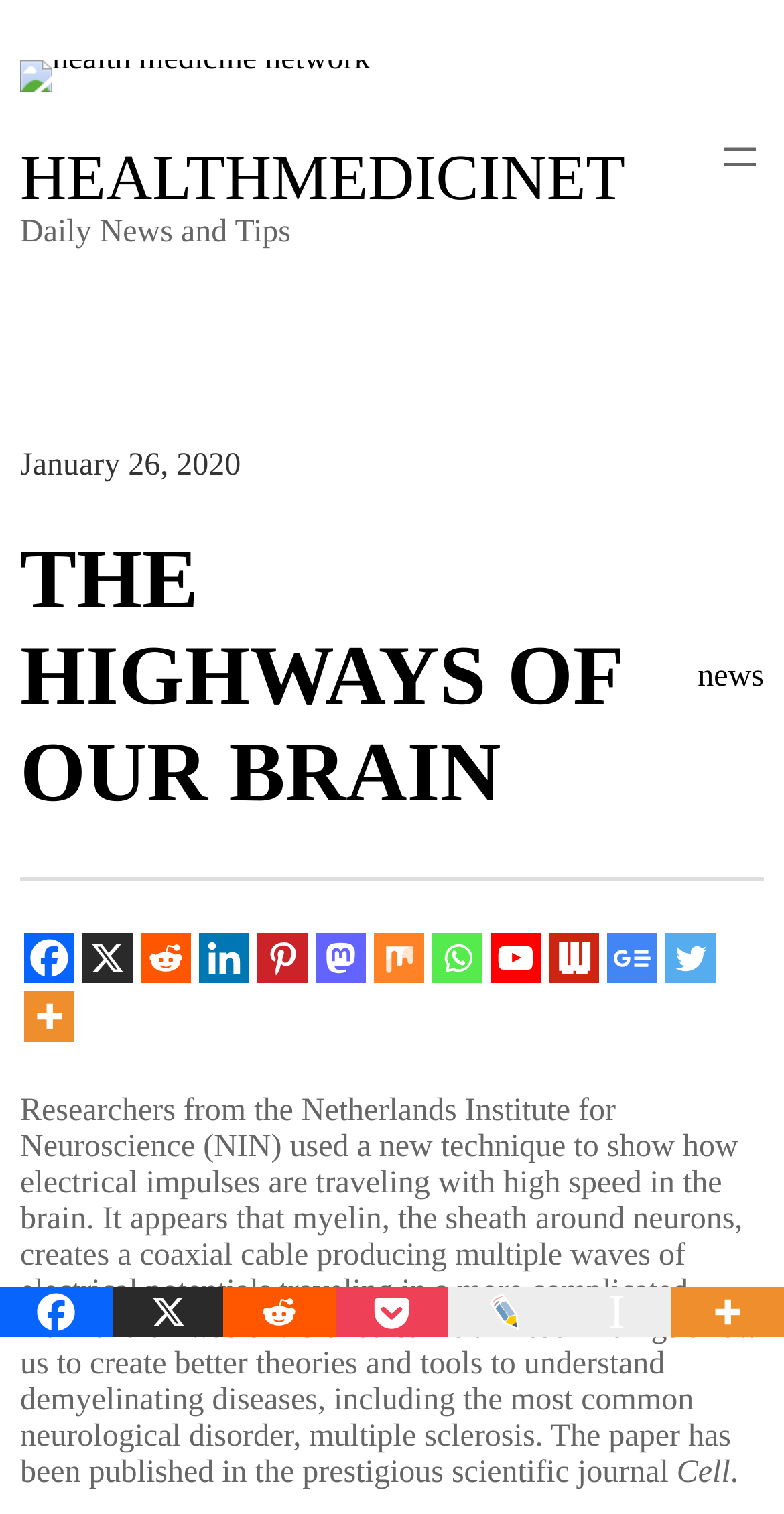Can you find the bounding box coordinates for the element that needs to be clicked to execute this instruction: "Read the news"? The coordinates should be given as four float numbers between 0 and 1, i.e., [left, top, right, bottom].

[0.89, 0.436, 0.974, 0.458]